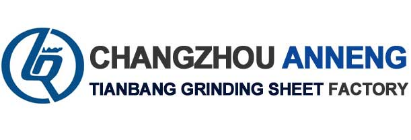Please provide a short answer using a single word or phrase for the question:
What does the logo reflect?

Company's commitment to quality